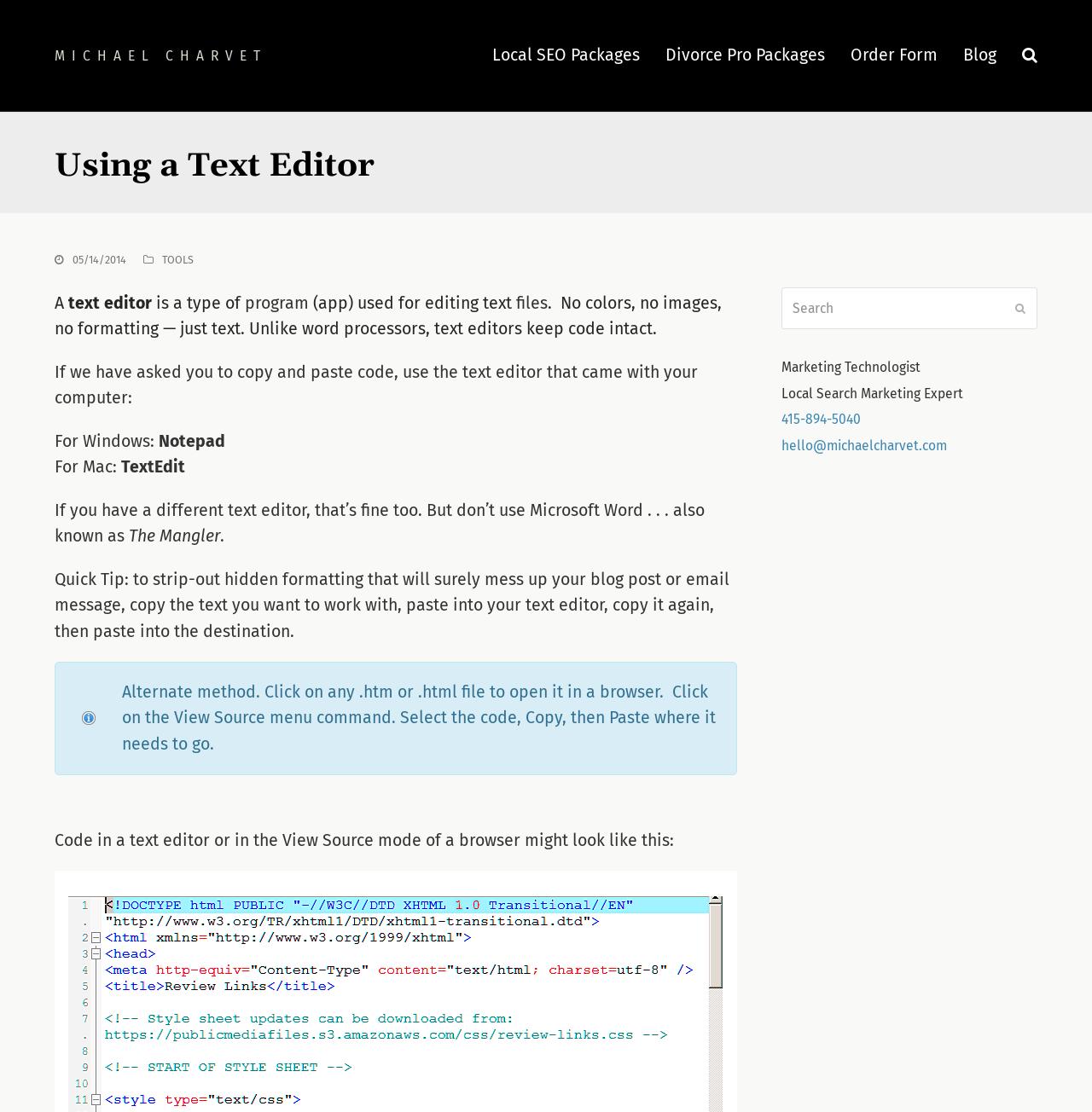What is the headline of the webpage?

Using a Text Editor